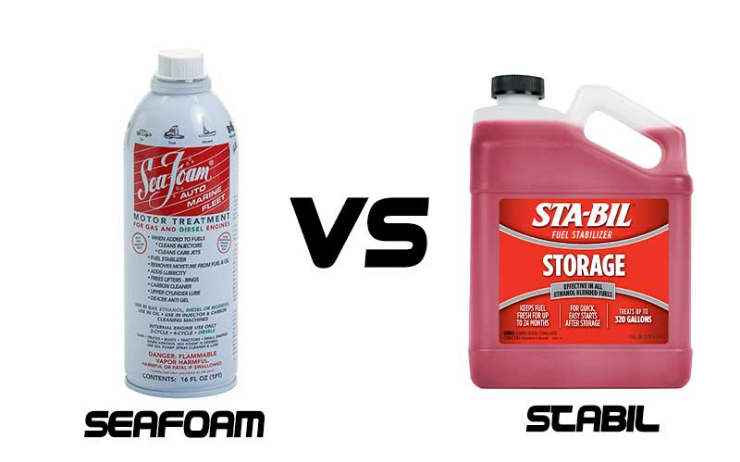What is the purpose of Sta-Bil?
Based on the screenshot, answer the question with a single word or phrase.

Fuel stabilizer